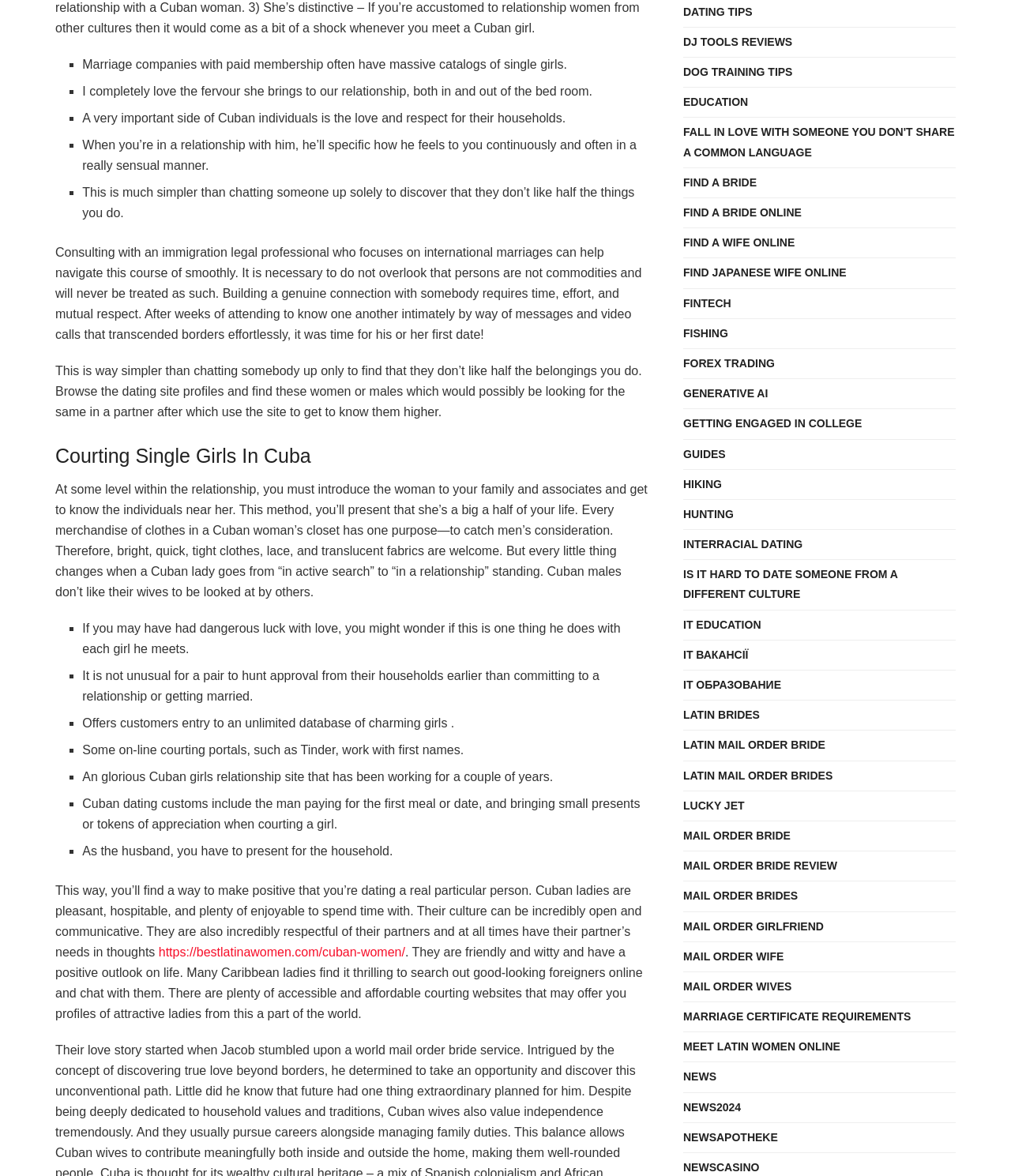What is the main topic of this webpage?
Please provide a single word or phrase as your answer based on the screenshot.

Cuban women dating